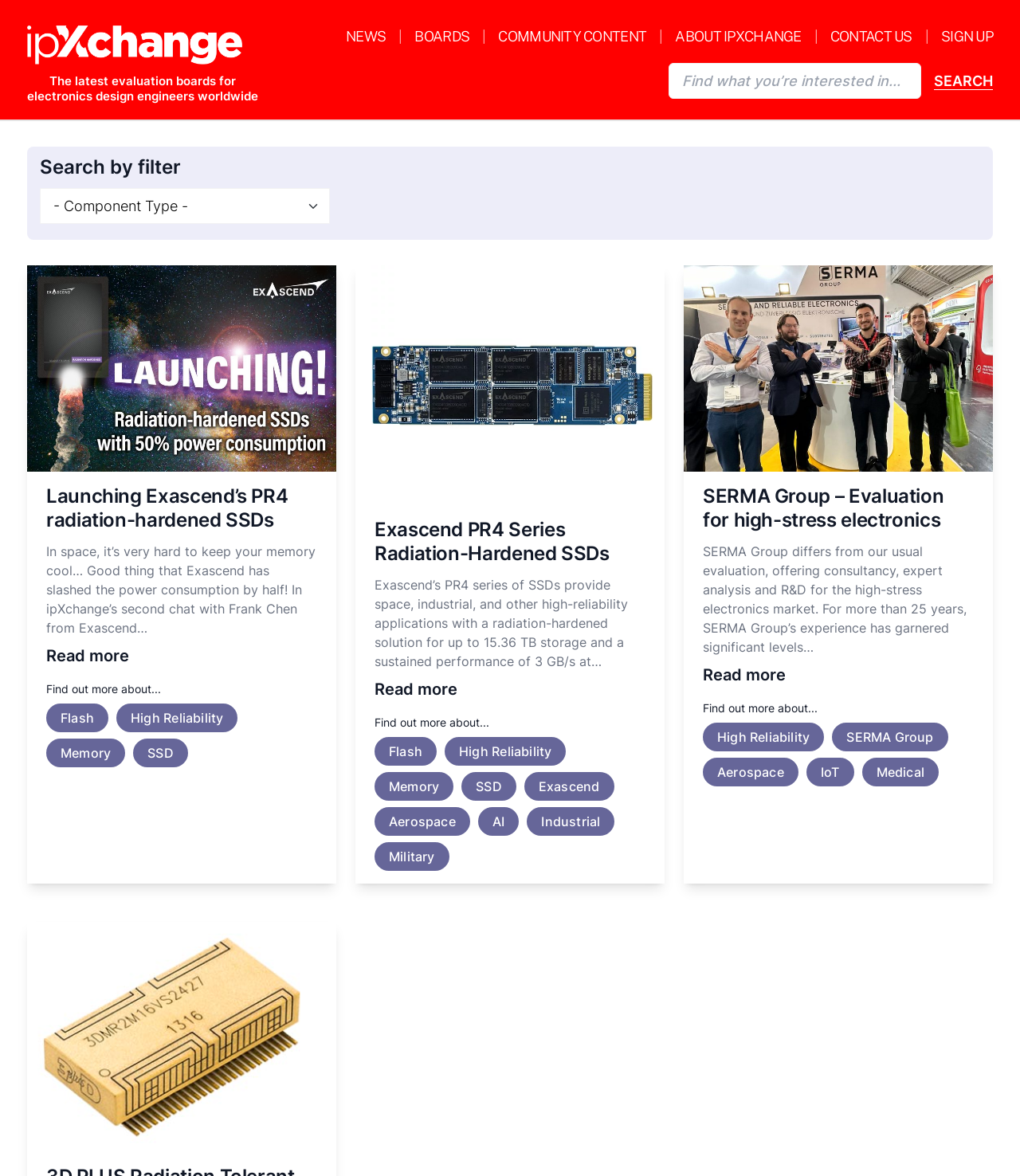Identify the bounding box coordinates of the clickable region necessary to fulfill the following instruction: "Go to NEWS page". The bounding box coordinates should be four float numbers between 0 and 1, i.e., [left, top, right, bottom].

[0.339, 0.024, 0.378, 0.038]